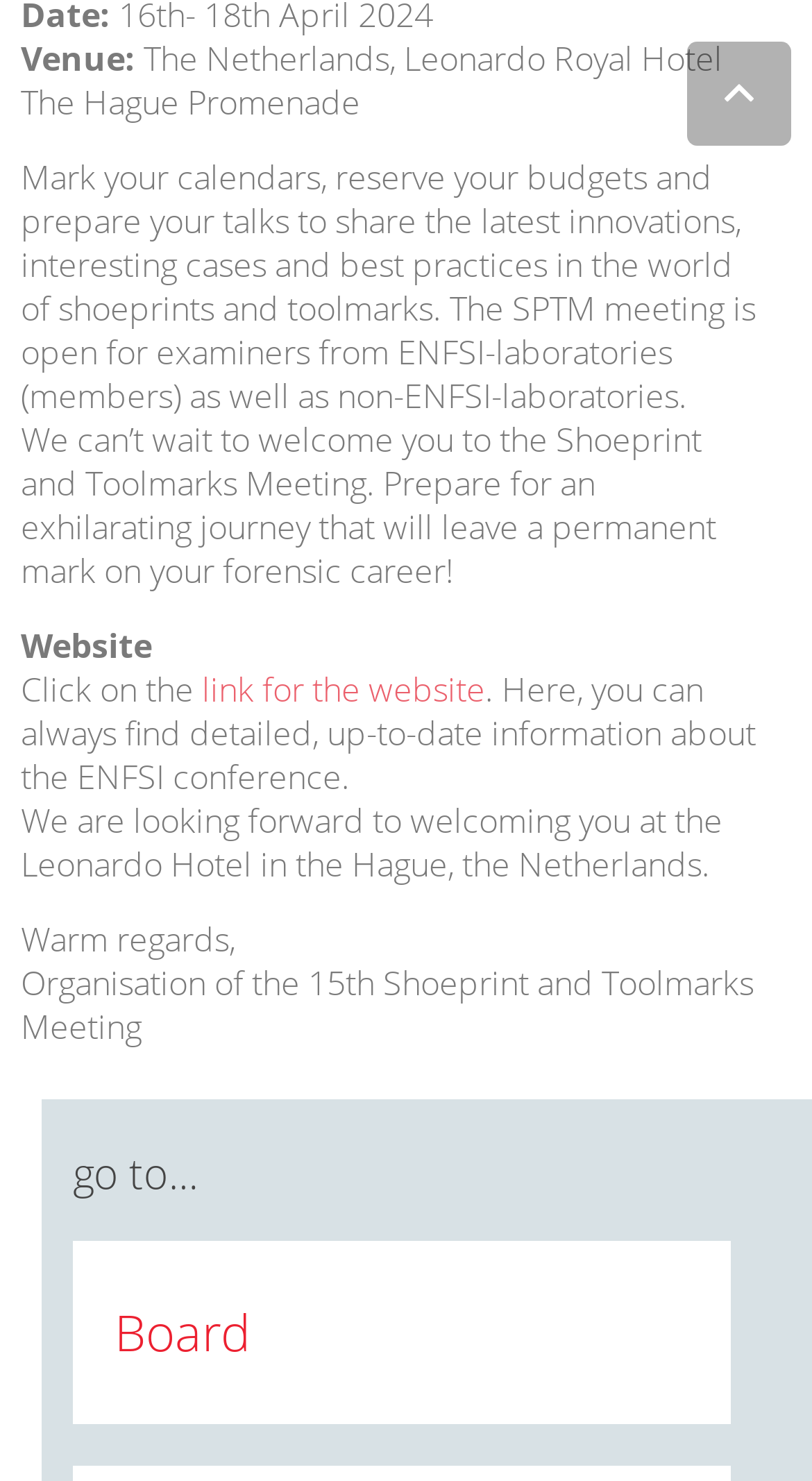Specify the bounding box coordinates of the area to click in order to execute this command: 'View Cookie Details'. The coordinates should consist of four float numbers ranging from 0 to 1, and should be formatted as [left, top, right, bottom].

[0.224, 0.016, 0.422, 0.035]